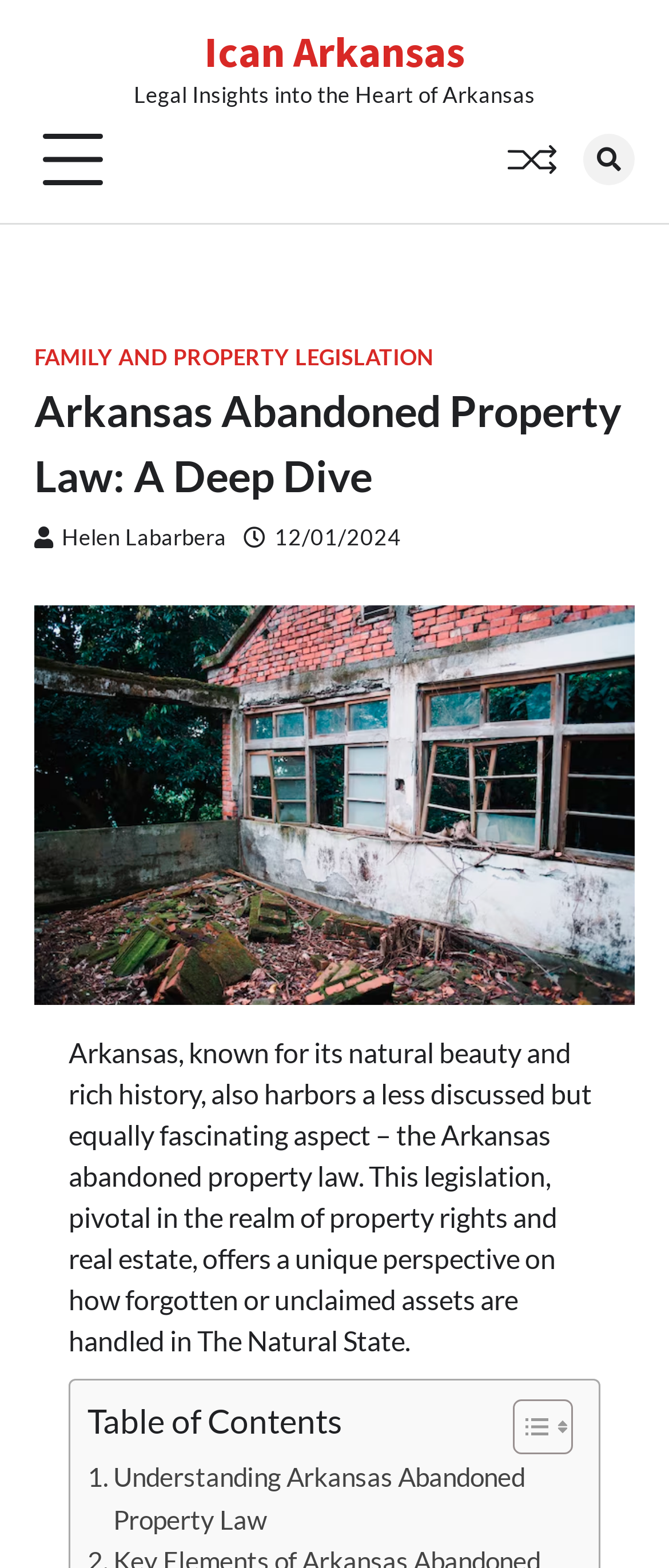What is the main topic of this webpage?
Using the information from the image, give a concise answer in one word or a short phrase.

Arkansas Abandoned Property Law